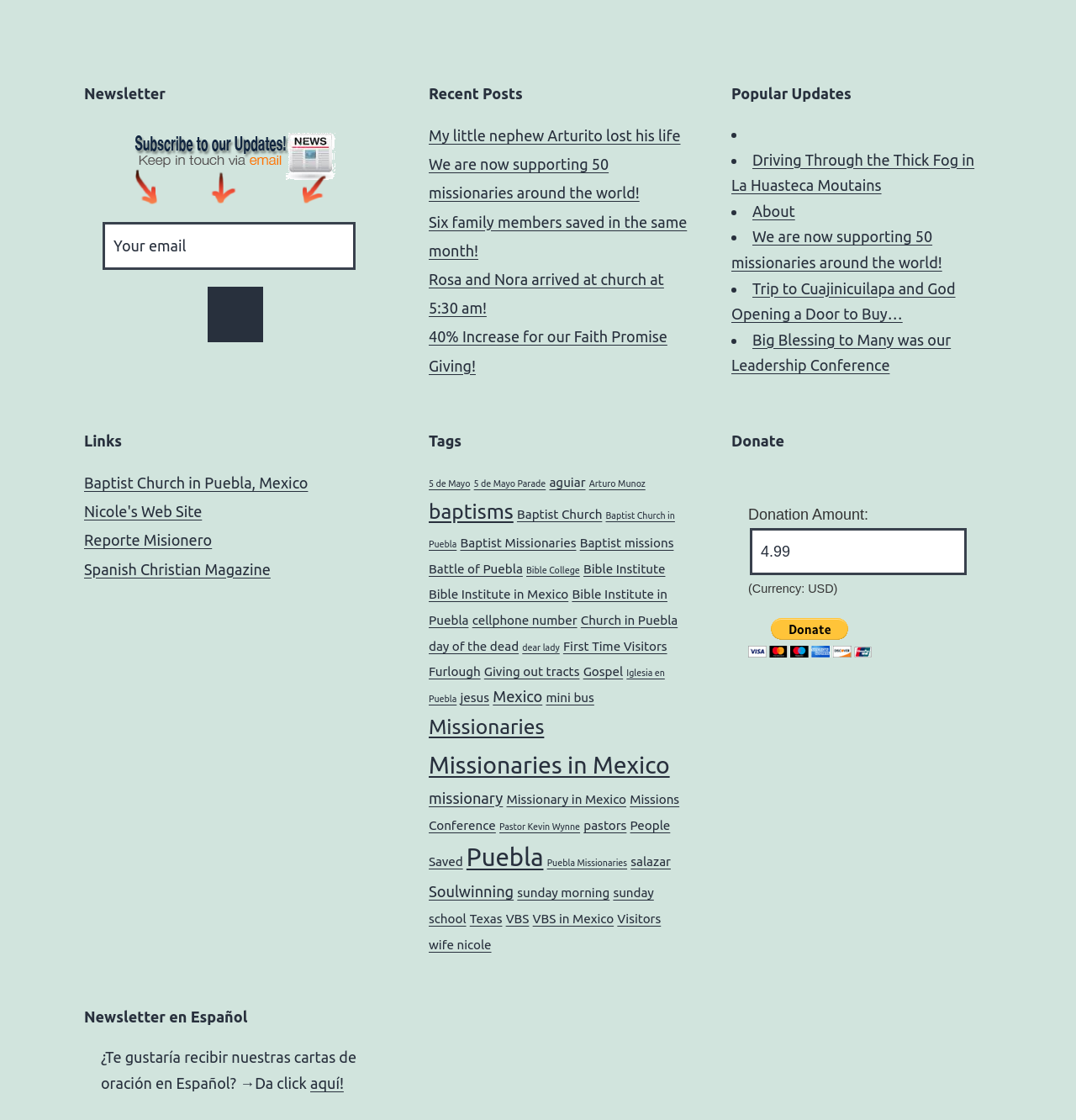Refer to the image and offer a detailed explanation in response to the question: How many tags are listed on the webpage?

Under the 'Tags' heading, there are 30 links listed, each with a different tag title, indicating that they are categories or topics related to the website's content.